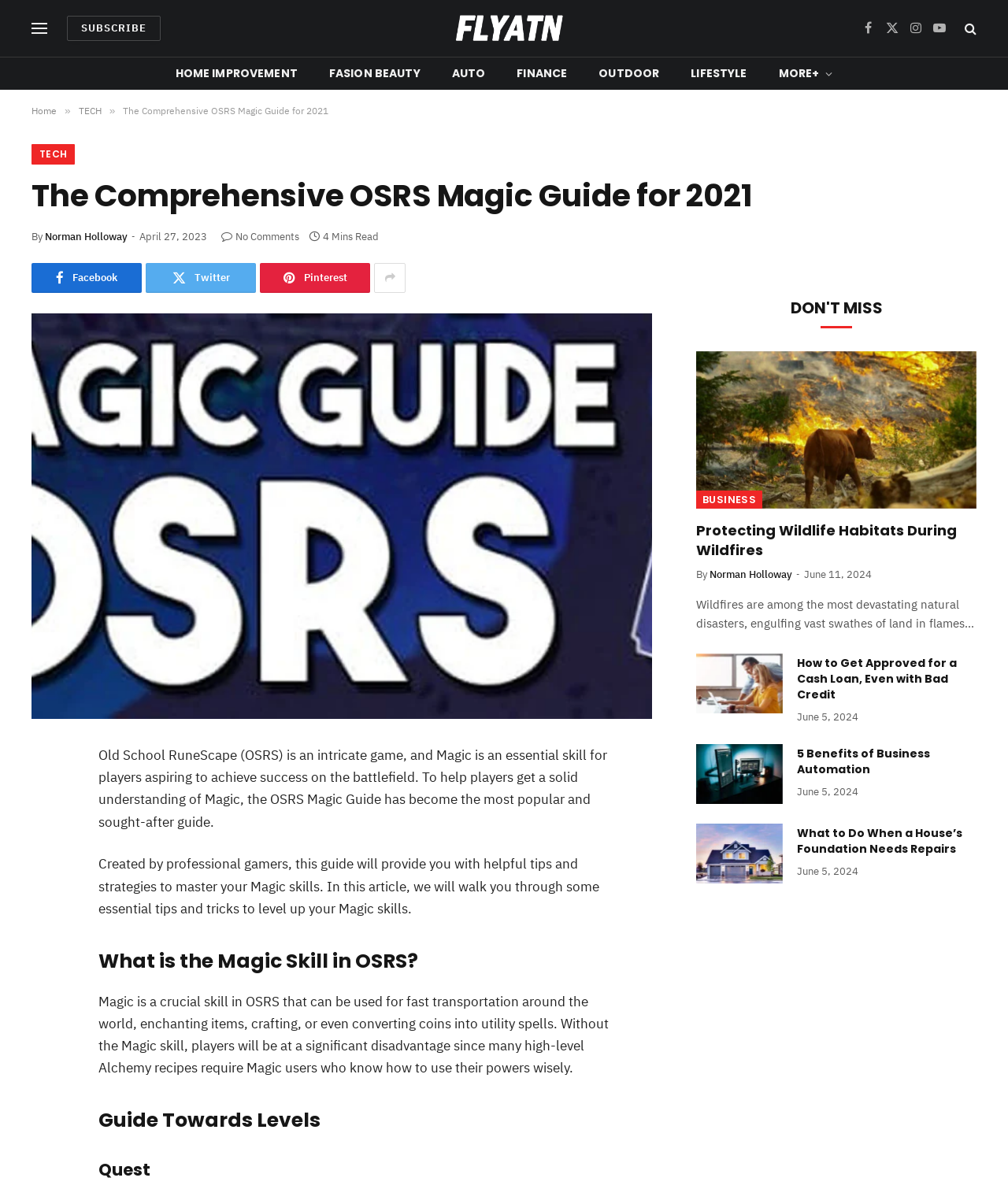Determine the bounding box coordinates of the element that should be clicked to execute the following command: "Click on the 'HOME IMPROVEMENT' link".

[0.158, 0.048, 0.311, 0.075]